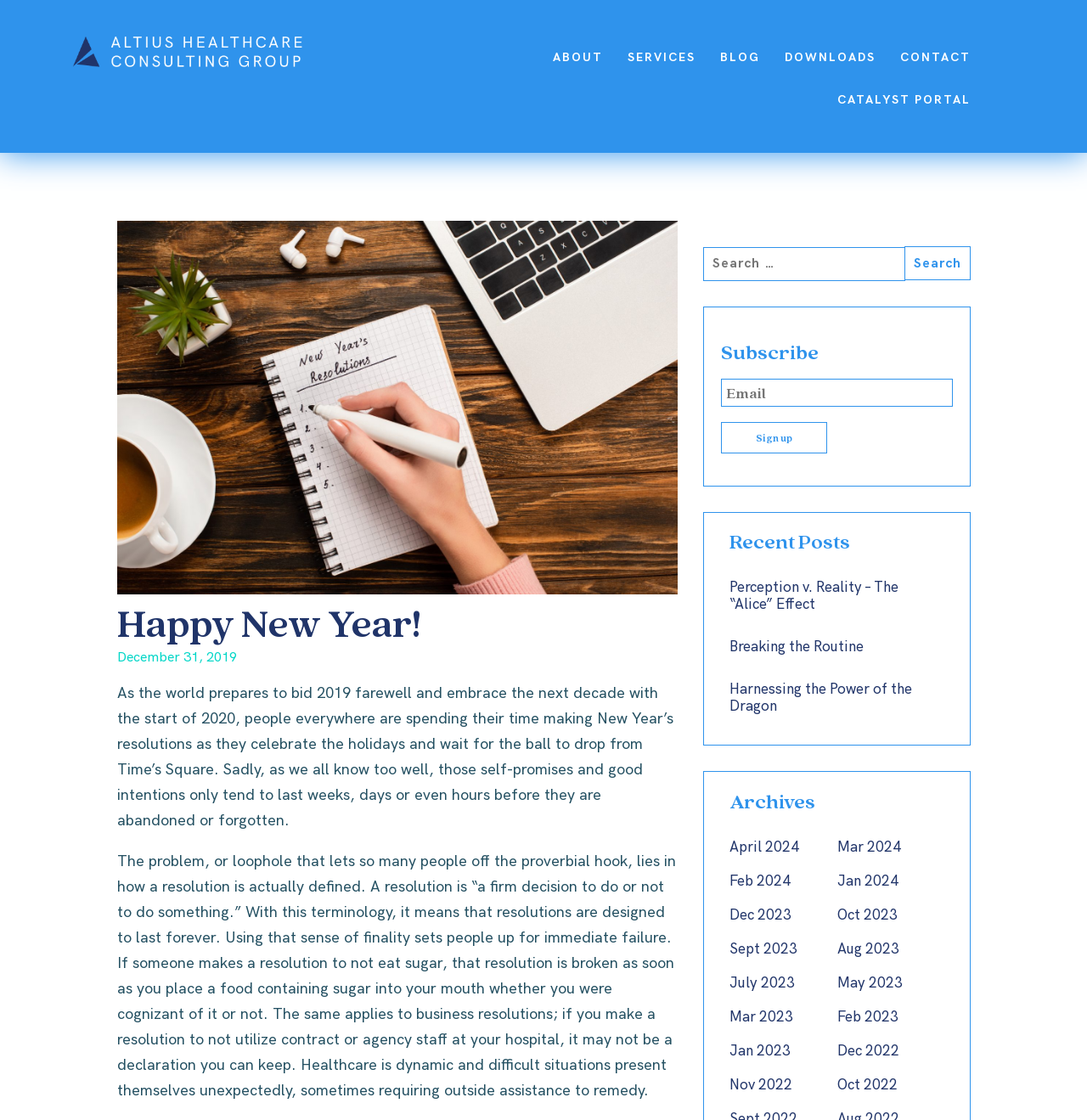Using the element description alt="Altius Healthcare Consulting Group", predict the bounding box coordinates for the UI element. Provide the coordinates in (top-left x, top-left y, bottom-right x, bottom-right y) format with values ranging from 0 to 1.

[0.107, 0.049, 0.278, 0.063]